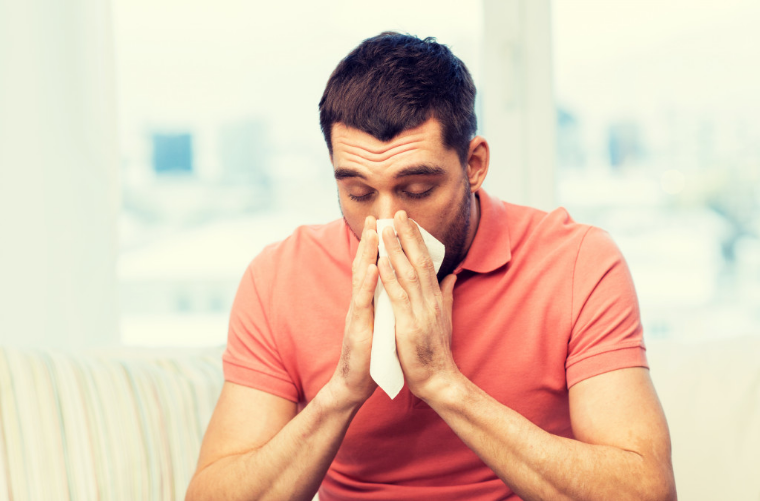Respond to the question with just a single word or phrase: 
What is the lighting in the background?

Soft daylight